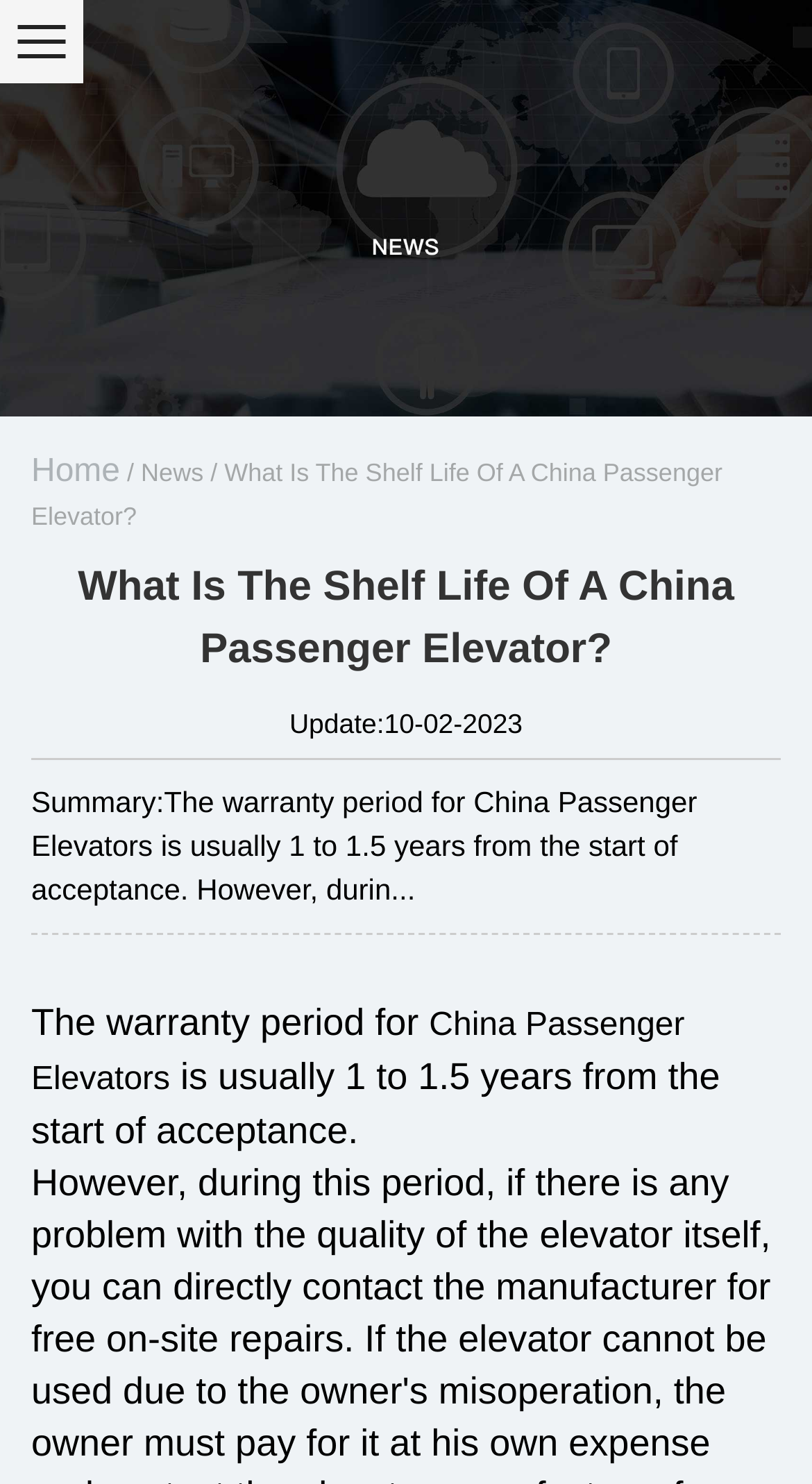What is the typical warranty period for China Passenger Elevators?
Look at the image and respond with a single word or a short phrase.

1 to 1.5 years